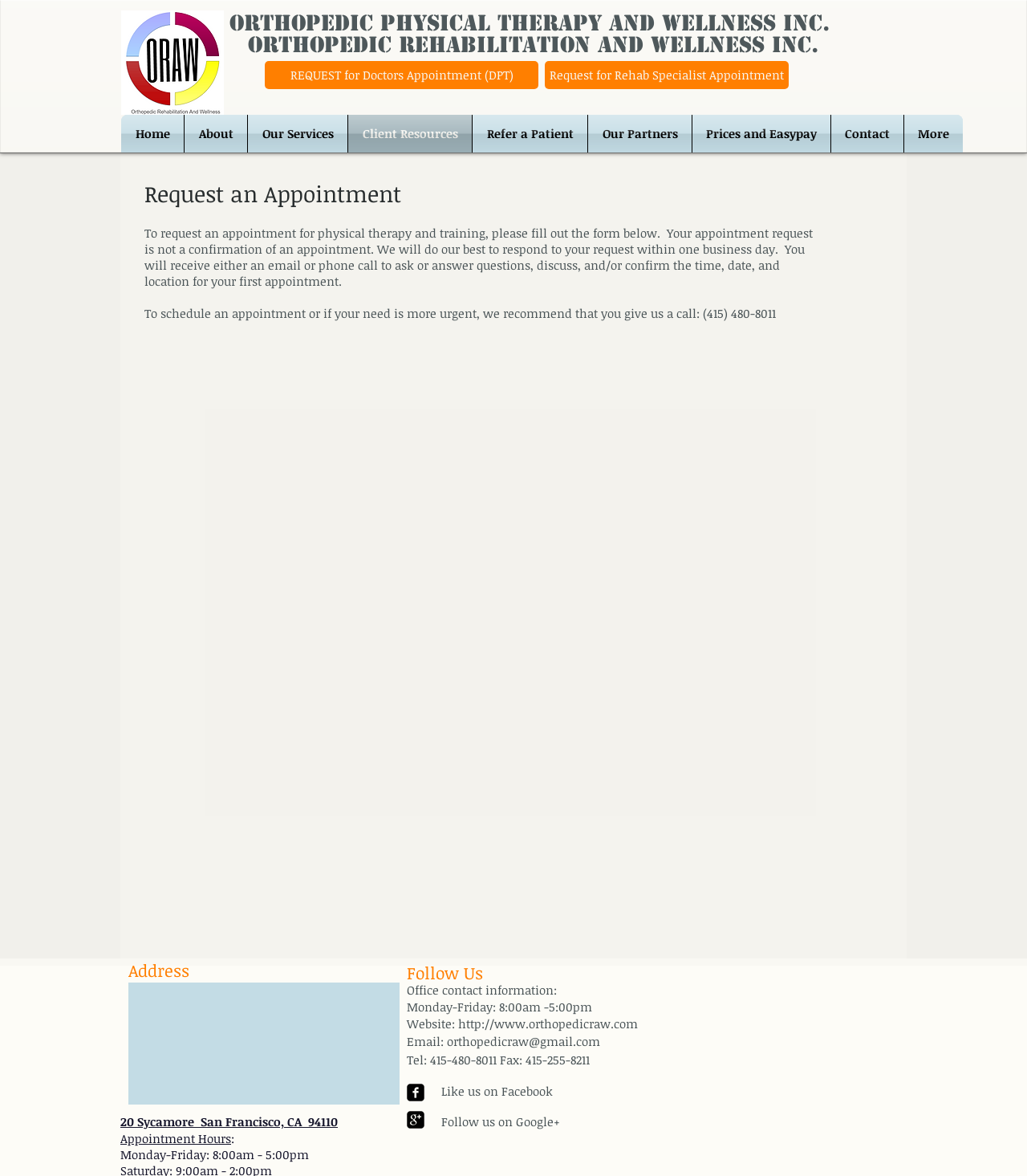How can I request an appointment?
Using the image, answer in one word or phrase.

Fill out the form below